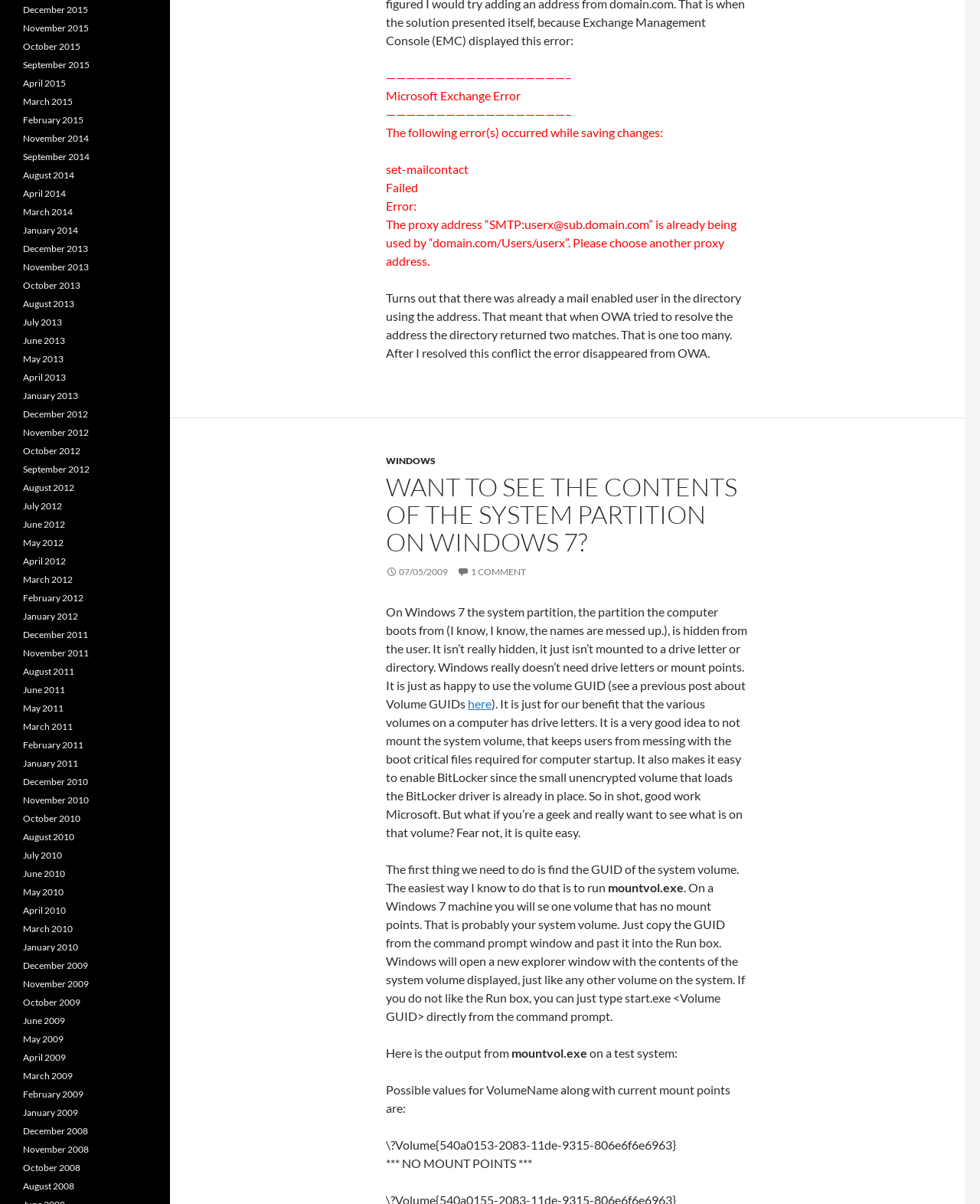What is the error message displayed?
Based on the image, answer the question with as much detail as possible.

The error message is displayed in the webpage, which states that the proxy address 'SMTP:userx@sub.domain.com' is already being used by 'domain.com/Users/userx'.